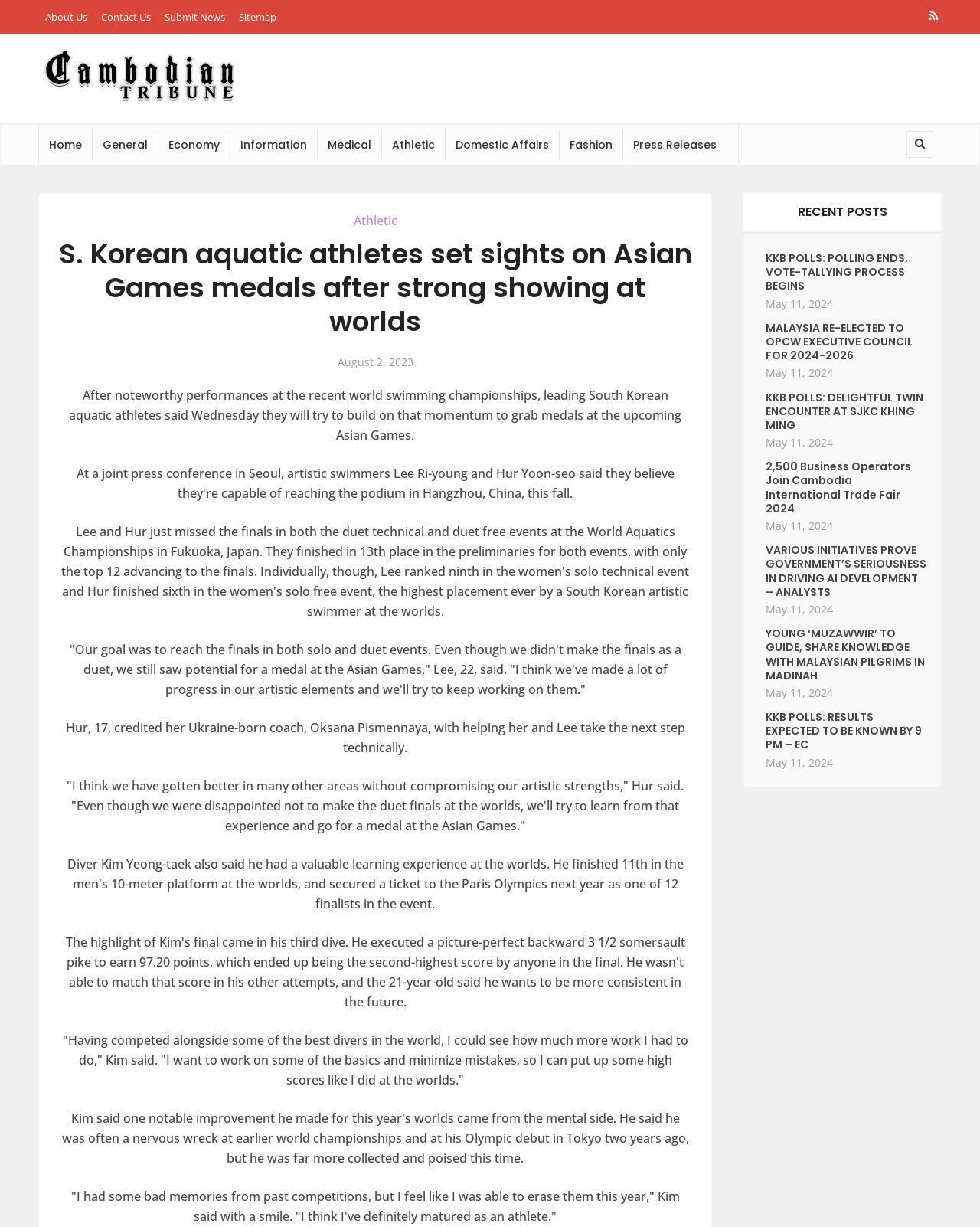Please determine the bounding box coordinates of the section I need to click to accomplish this instruction: "read technology news".

None